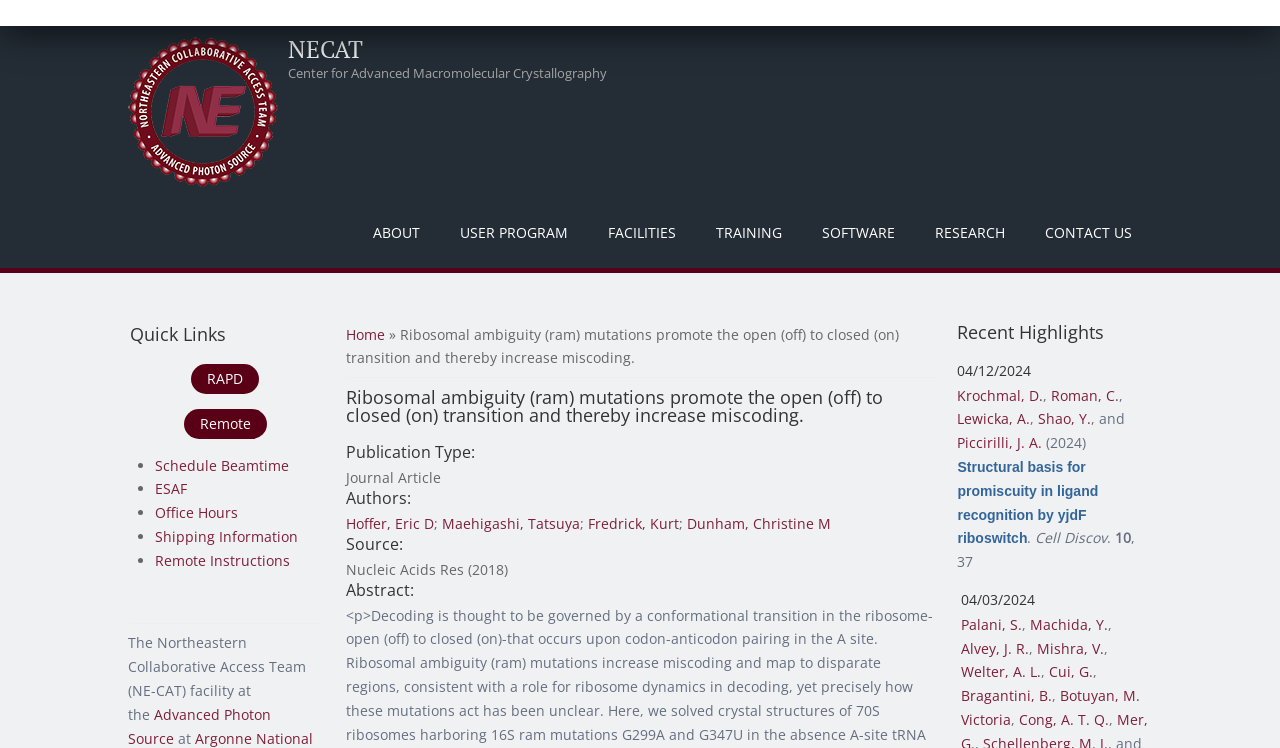How many authors are there for the article 'Structural basis for promiscuity in ligand recognition by yjdF riboswitch'?
Examine the image and give a concise answer in one word or a short phrase.

5